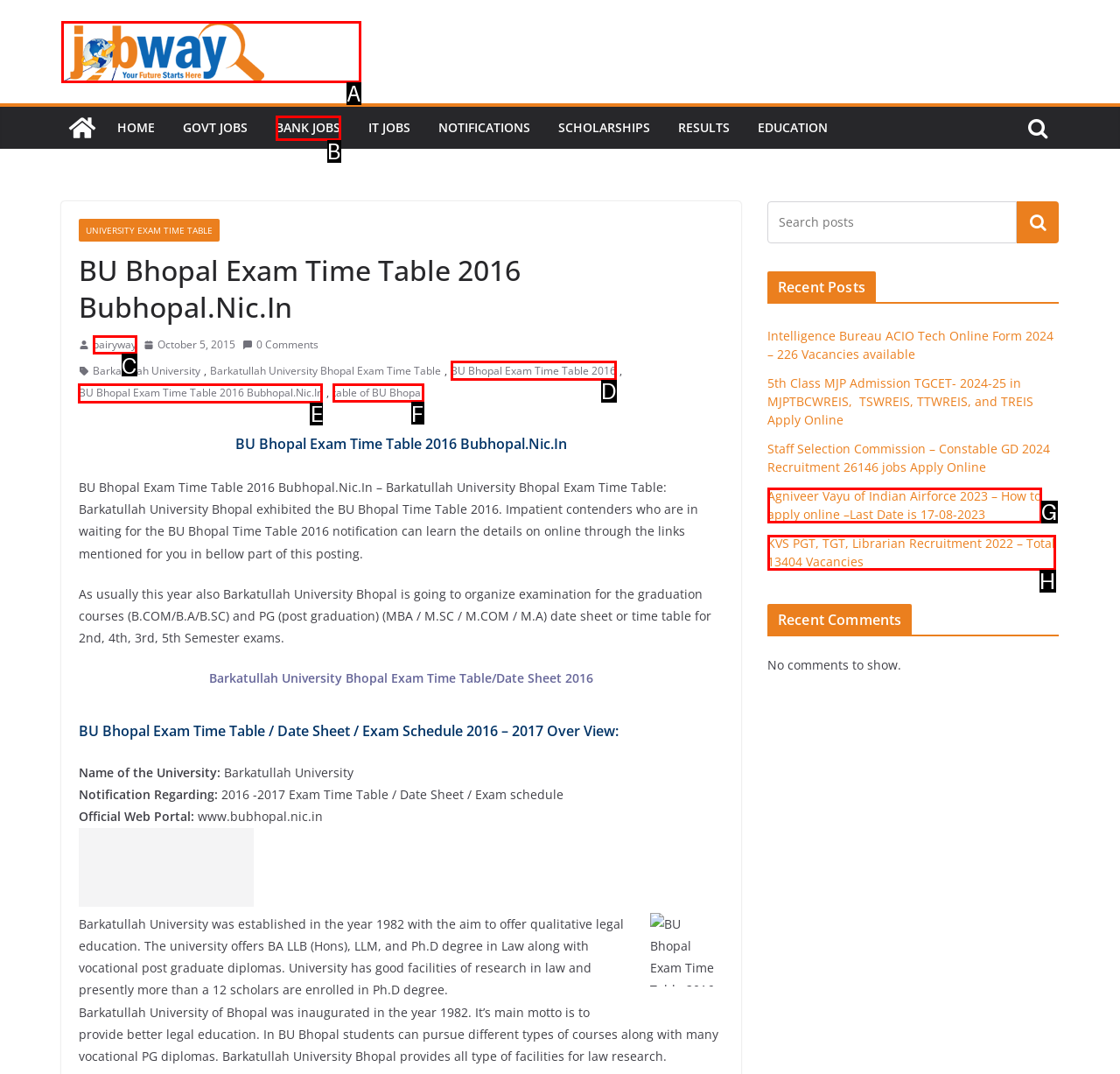For the task: View the BU Bhopal Exam Time Table 2016, tell me the letter of the option you should click. Answer with the letter alone.

E